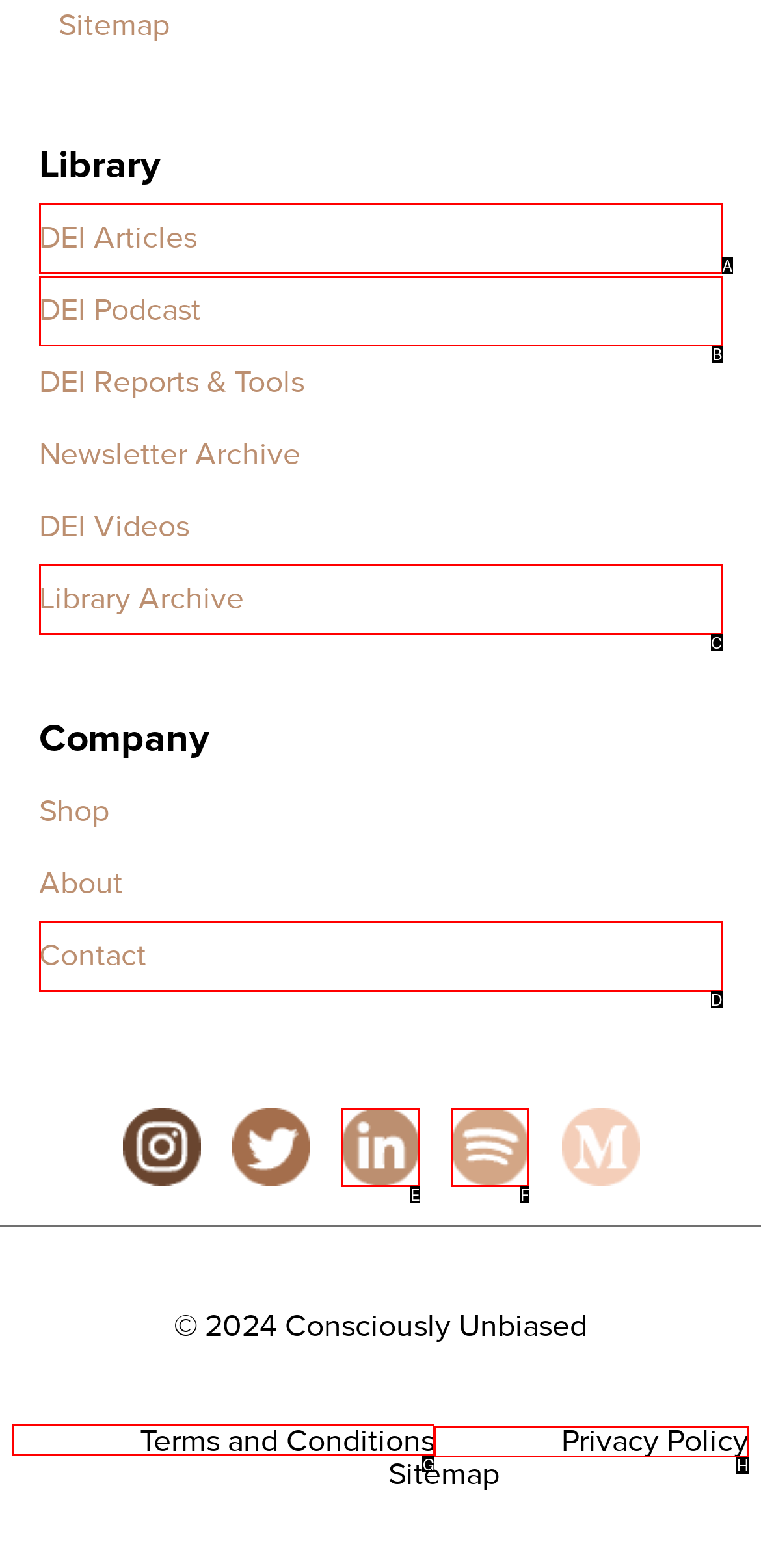Find the HTML element that corresponds to the description: Contact. Indicate your selection by the letter of the appropriate option.

D